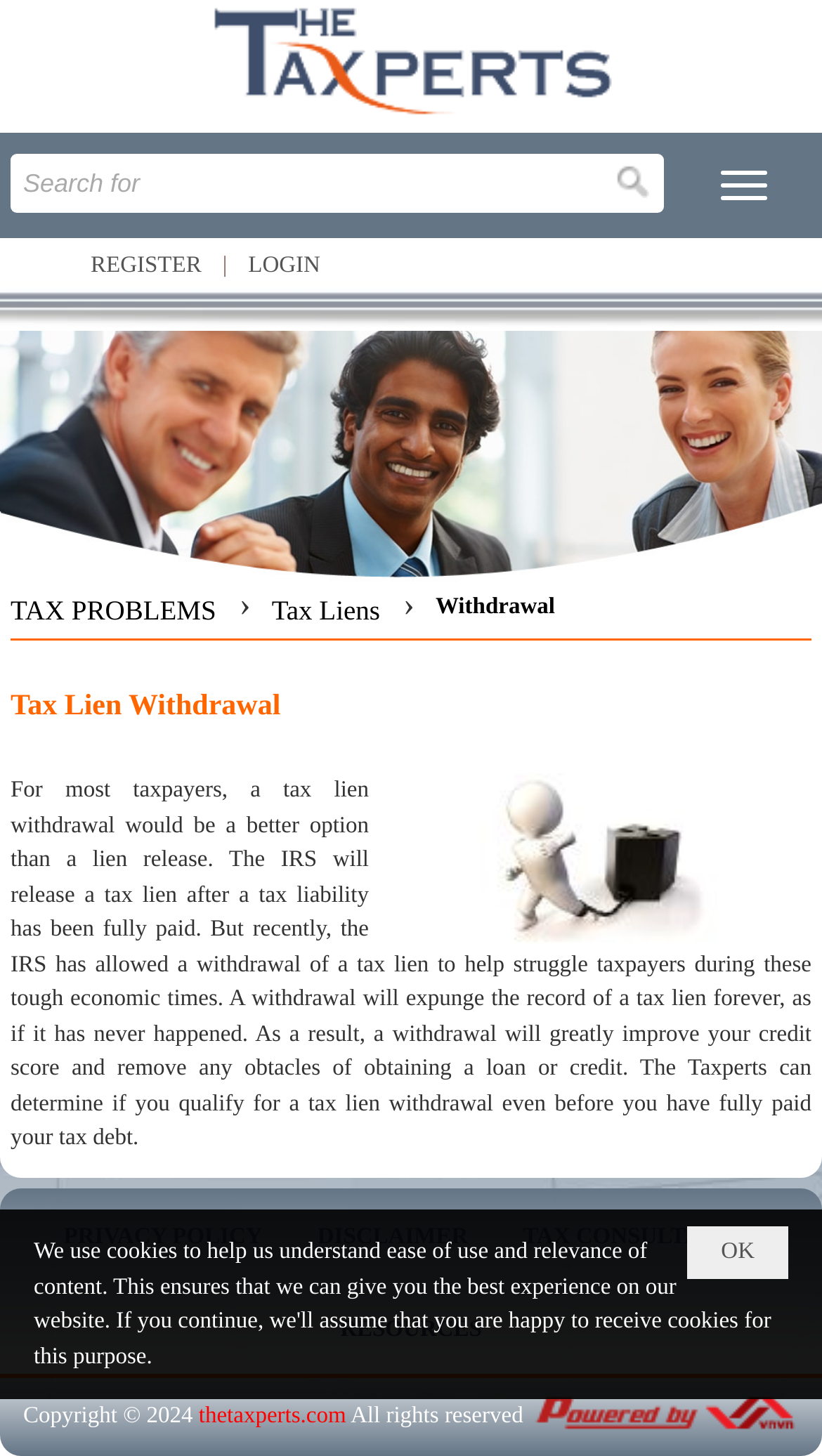Predict the bounding box coordinates of the area that should be clicked to accomplish the following instruction: "Click on REGISTER". The bounding box coordinates should consist of four float numbers between 0 and 1, i.e., [left, top, right, bottom].

[0.11, 0.173, 0.245, 0.19]